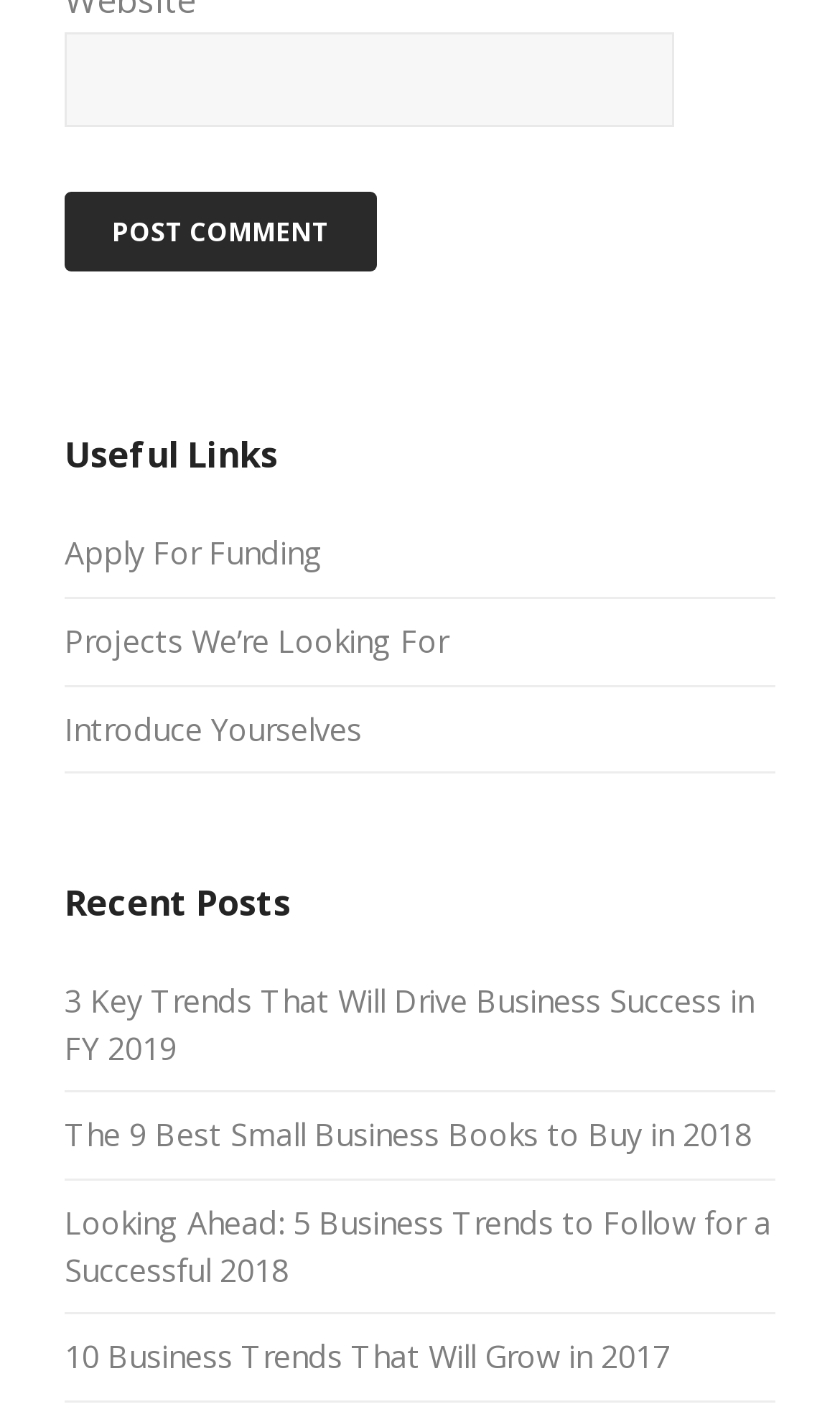Provide the bounding box coordinates of the HTML element described by the text: "Projects We’re Looking For".

[0.077, 0.436, 0.533, 0.465]